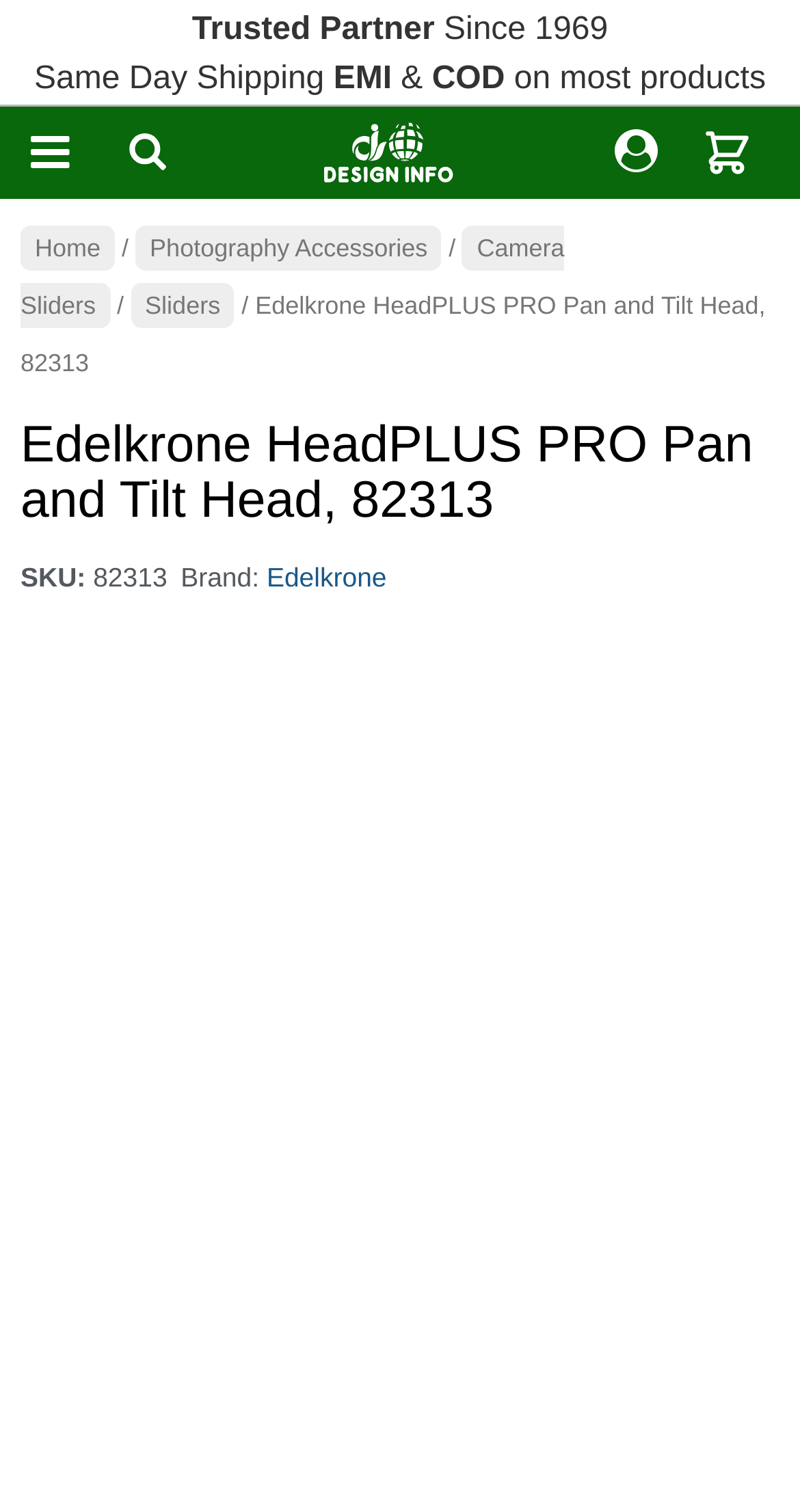Please identify the primary heading of the webpage and give its text content.

Edelkrone HeadPLUS PRO Pan and Tilt Head, 82313